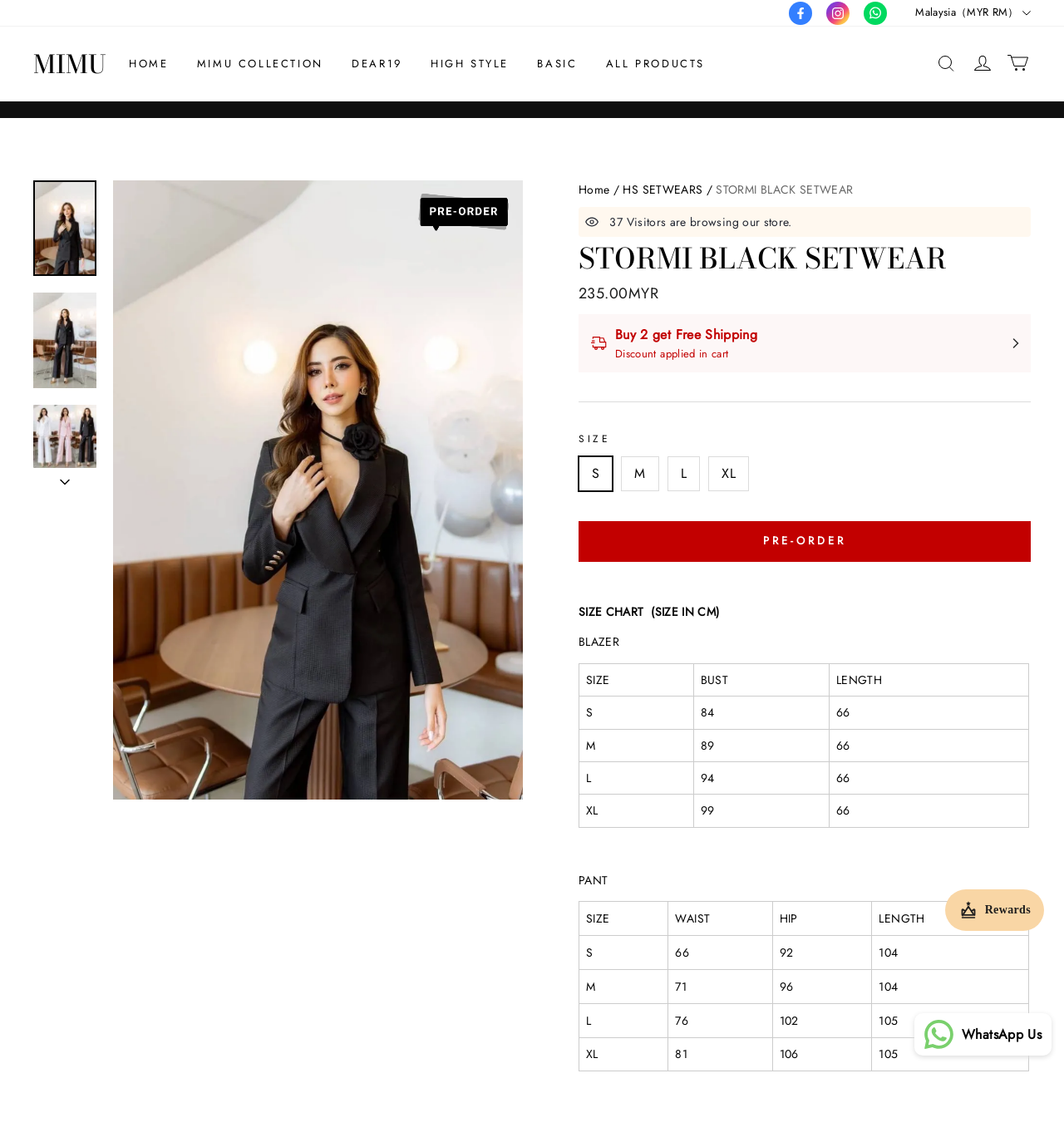What is the function of the 'PRE-ORDER' button?
Answer the question in as much detail as possible.

I inferred the function of the 'PRE-ORDER' button by looking at its location and text. It is likely that this button allows customers to pre-order the STORMI BLACK SETWEAR product.